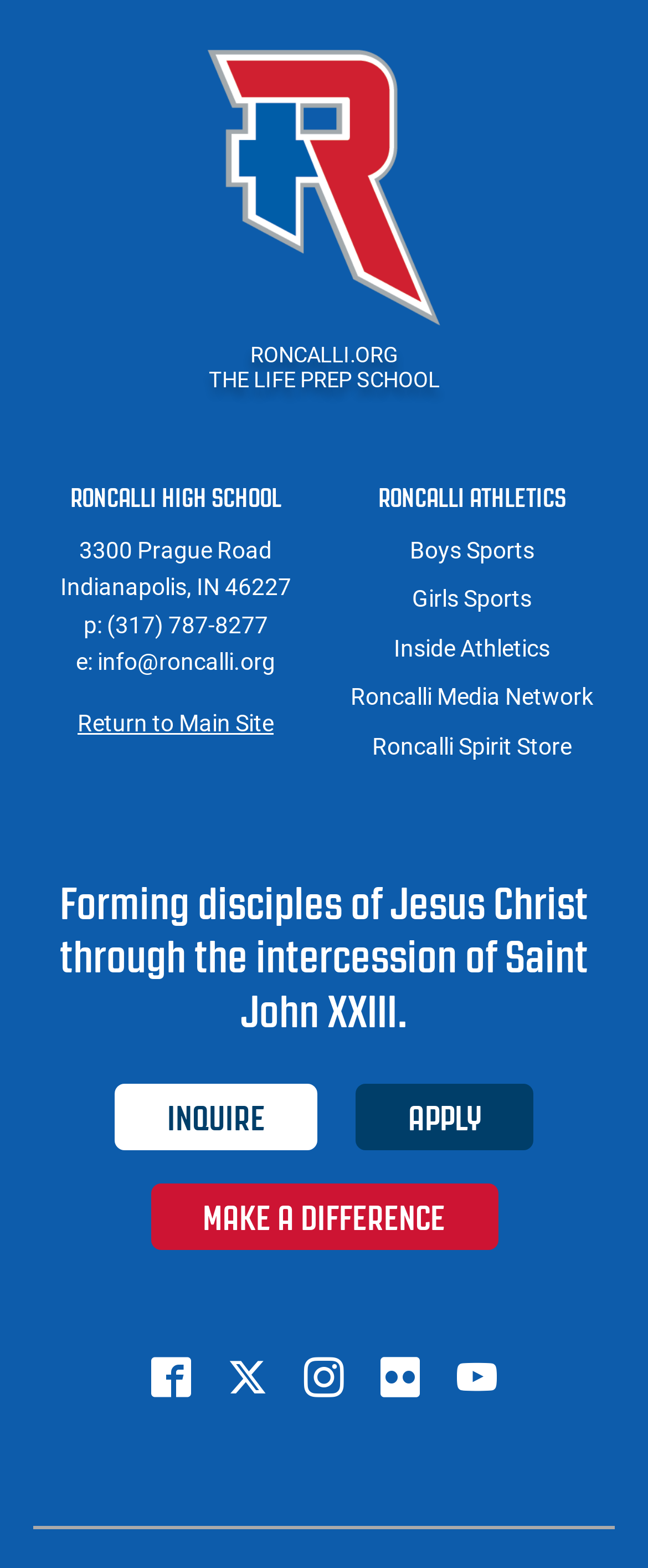Given the description "Return to Main Site", determine the bounding box of the corresponding UI element.

[0.12, 0.452, 0.422, 0.469]